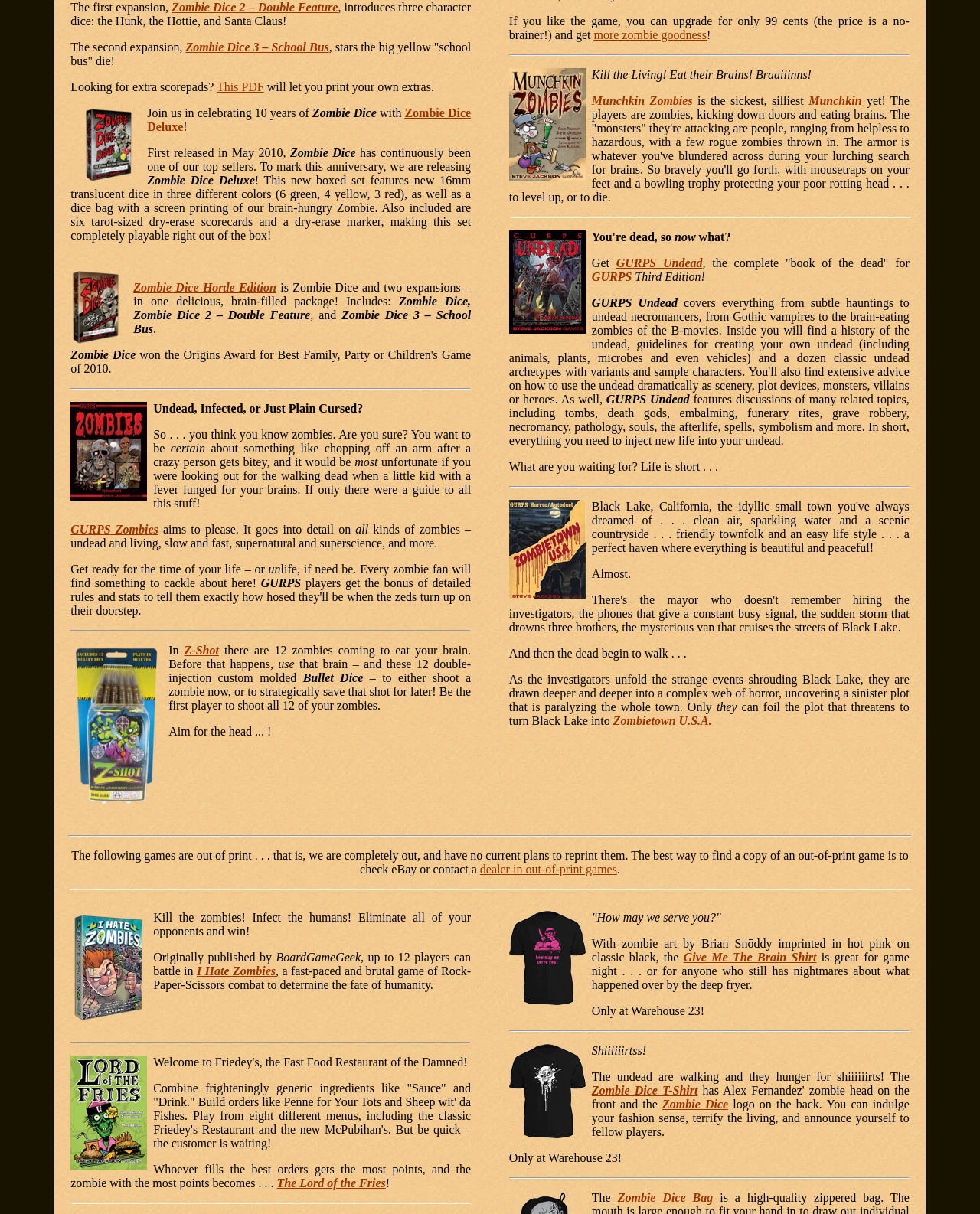Bounding box coordinates are specified in the format (top-left x, top-left y, bottom-right x, bottom-right y). All values are floating point numbers bounded between 0 and 1. Please provide the bounding box coordinate of the region this sentence describes: Z-Shot

[0.188, 0.53, 0.223, 0.541]